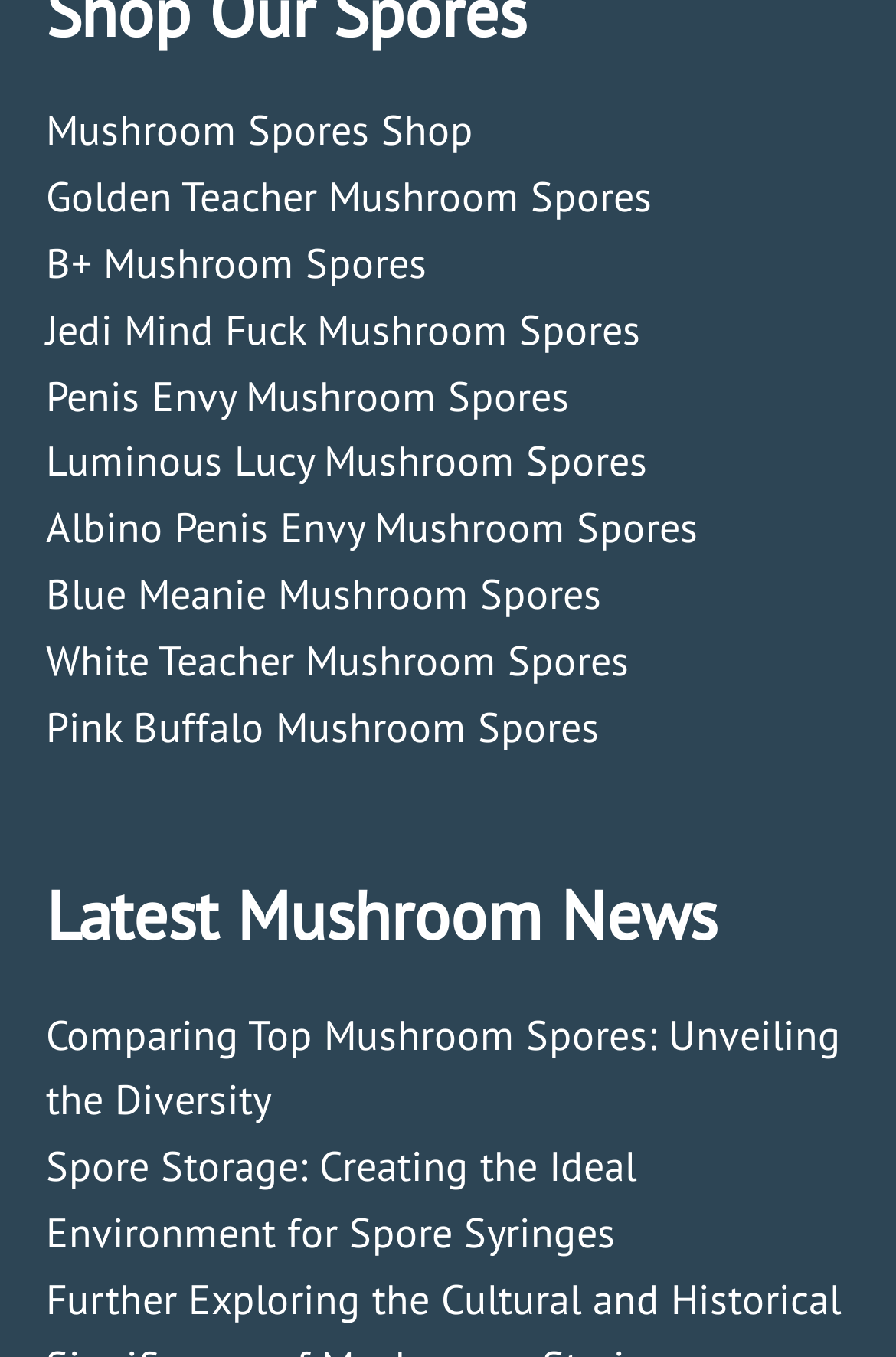Pinpoint the bounding box coordinates of the area that must be clicked to complete this instruction: "Explore Spore Storage guide".

[0.051, 0.84, 0.71, 0.928]